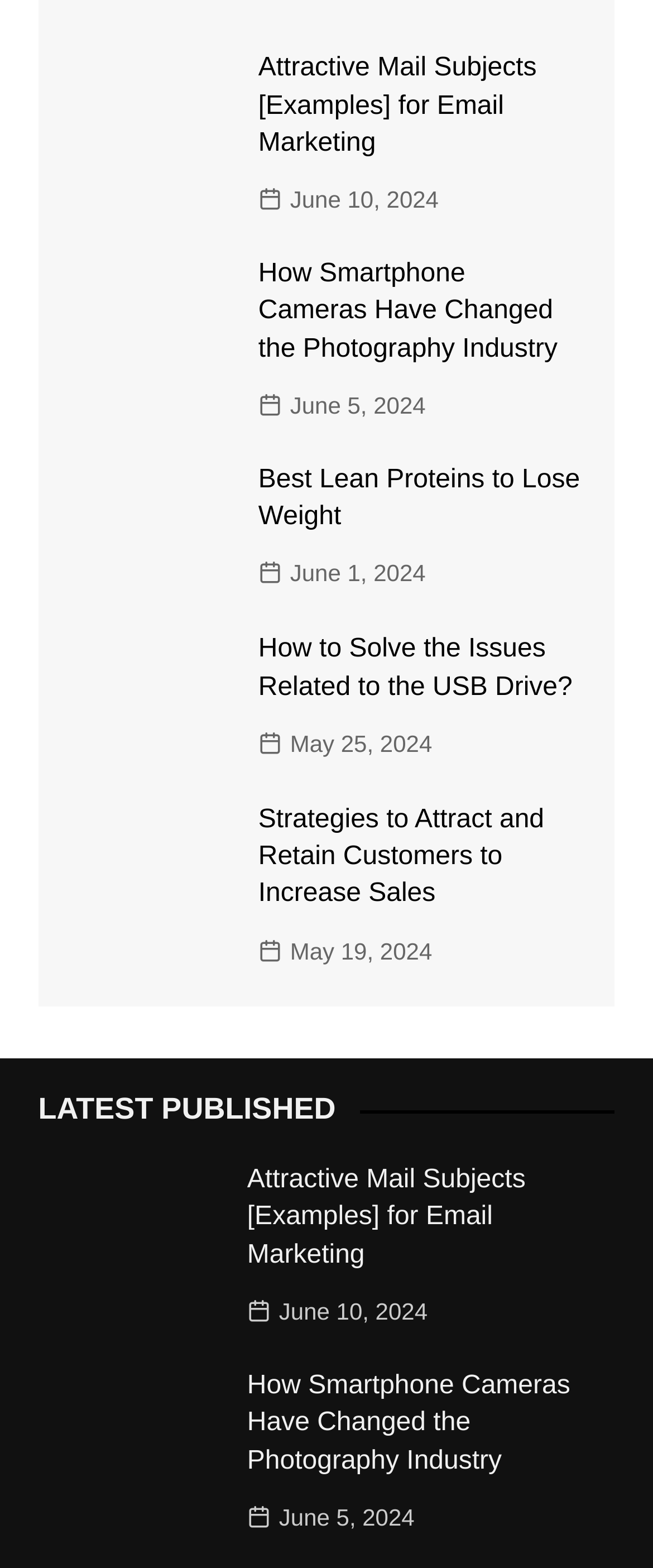How many articles are listed on this webpage?
Please answer the question with a detailed and comprehensive explanation.

There are five sections on the webpage, each with a heading, image, and link, which suggests that there are five articles listed.